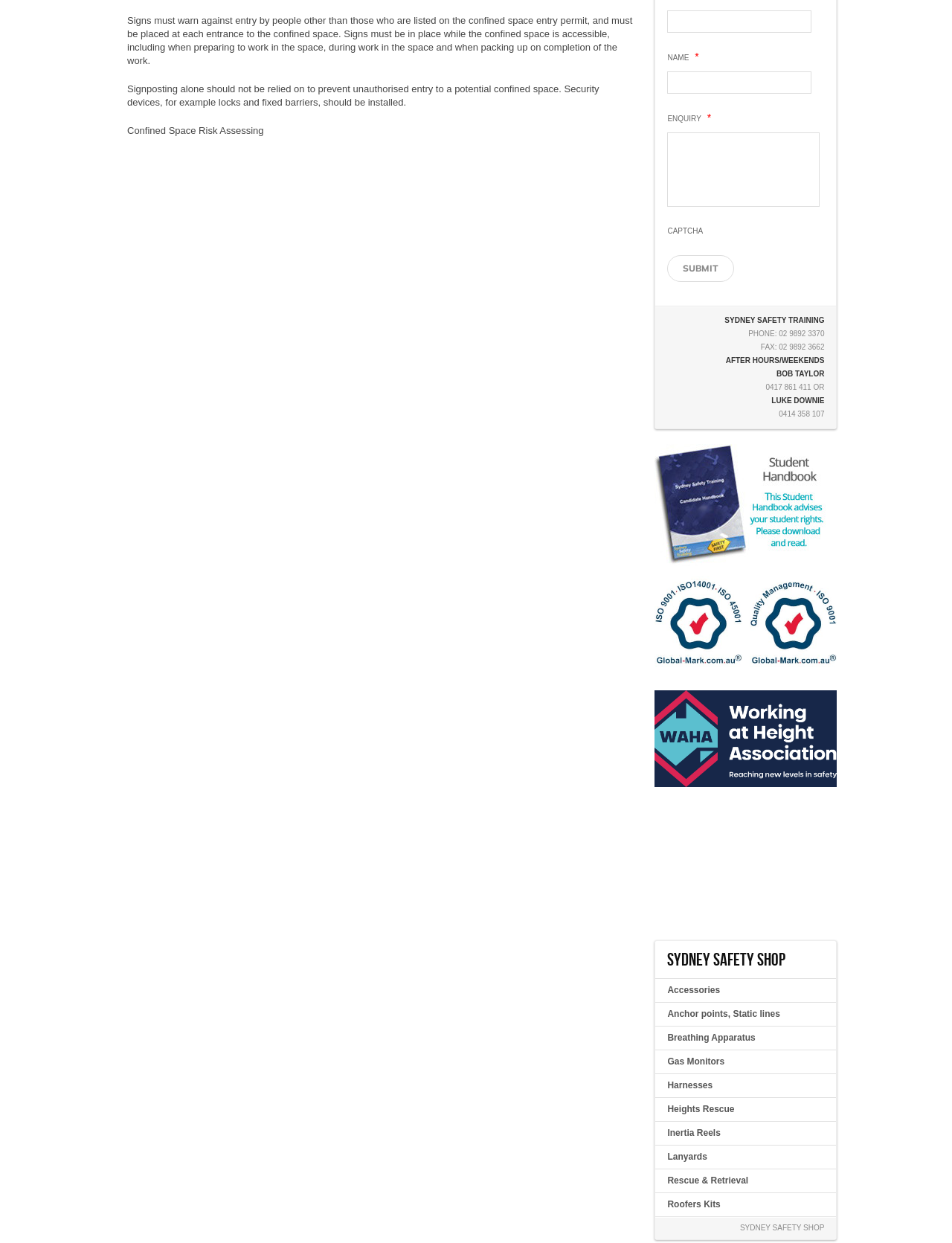Extract the bounding box coordinates for the UI element described as: "parent_node: Find a Course".

[0.688, 0.447, 0.868, 0.457]